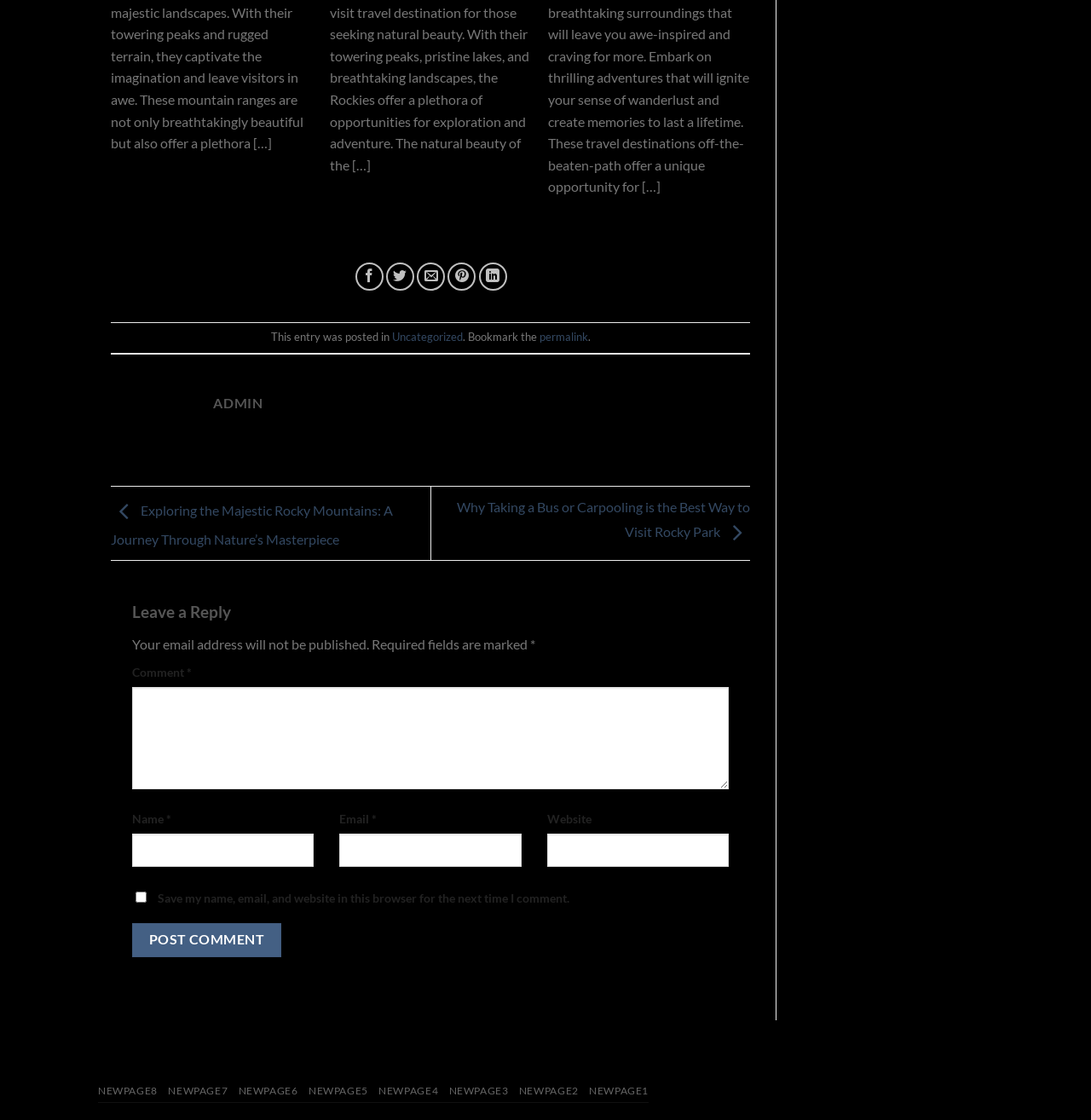Determine the bounding box coordinates for the clickable element to execute this instruction: "Call Bircher Exterminating Services". Provide the coordinates as four float numbers between 0 and 1, i.e., [left, top, right, bottom].

None